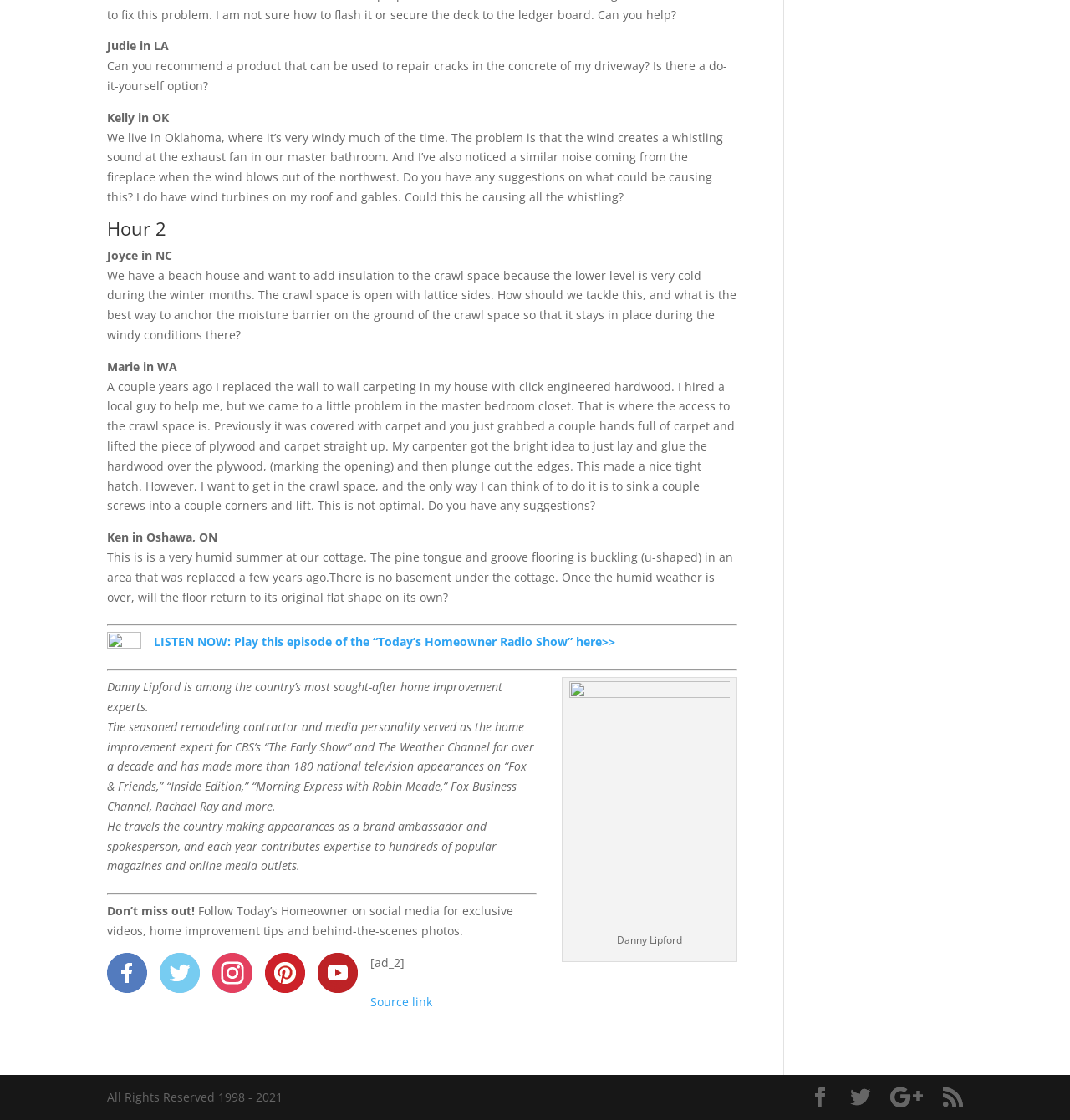Look at the image and give a detailed response to the following question: Who is the host of the radio show?

The webpage mentions 'Danny Lipford' as the host of the radio show, and provides a brief bio of him, stating that he is a seasoned remodeling contractor and media personality.